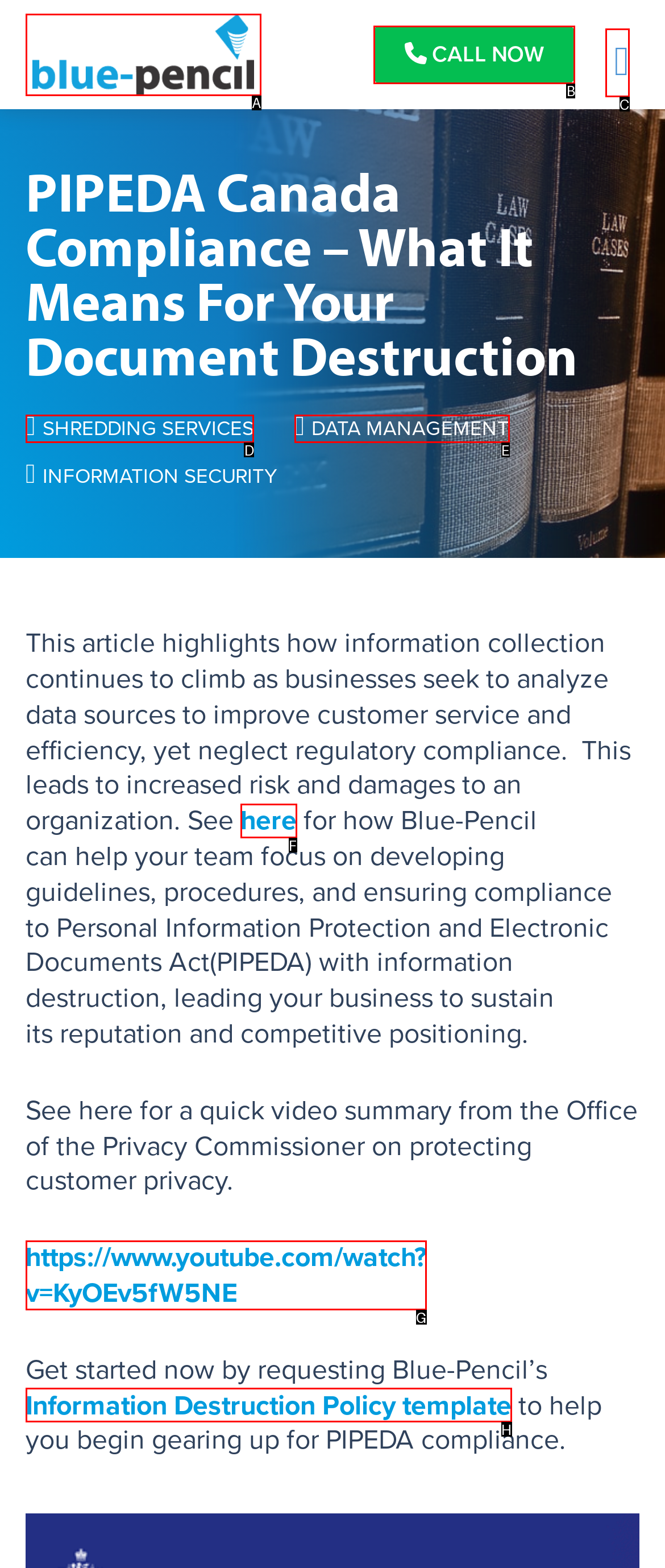Select the option that matches the description: MENUMENU. Answer with the letter of the correct option directly.

C